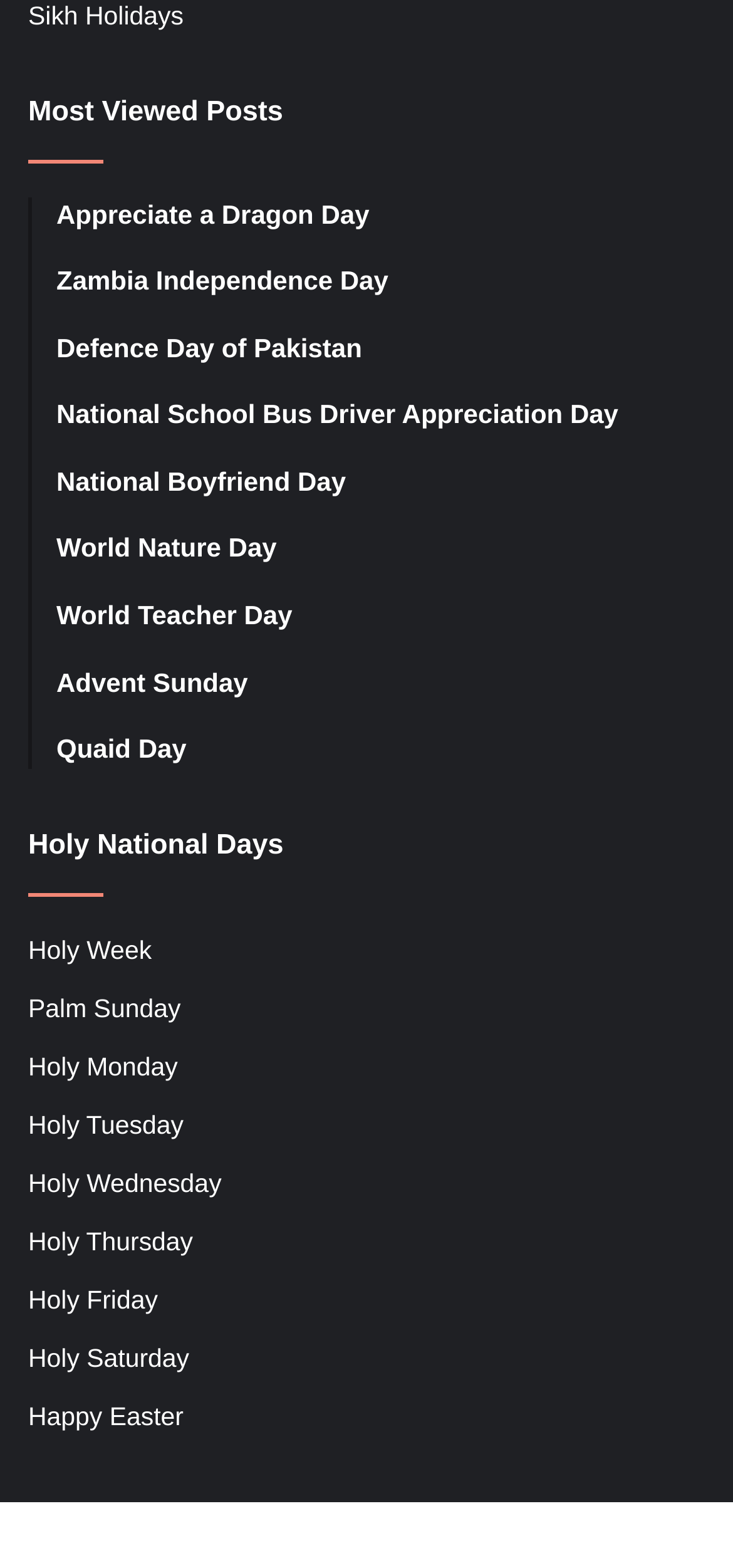Determine the bounding box coordinates of the section to be clicked to follow the instruction: "Learn about Appreciate a Dragon Day". The coordinates should be given as four float numbers between 0 and 1, formatted as [left, top, right, bottom].

[0.077, 0.125, 0.962, 0.149]